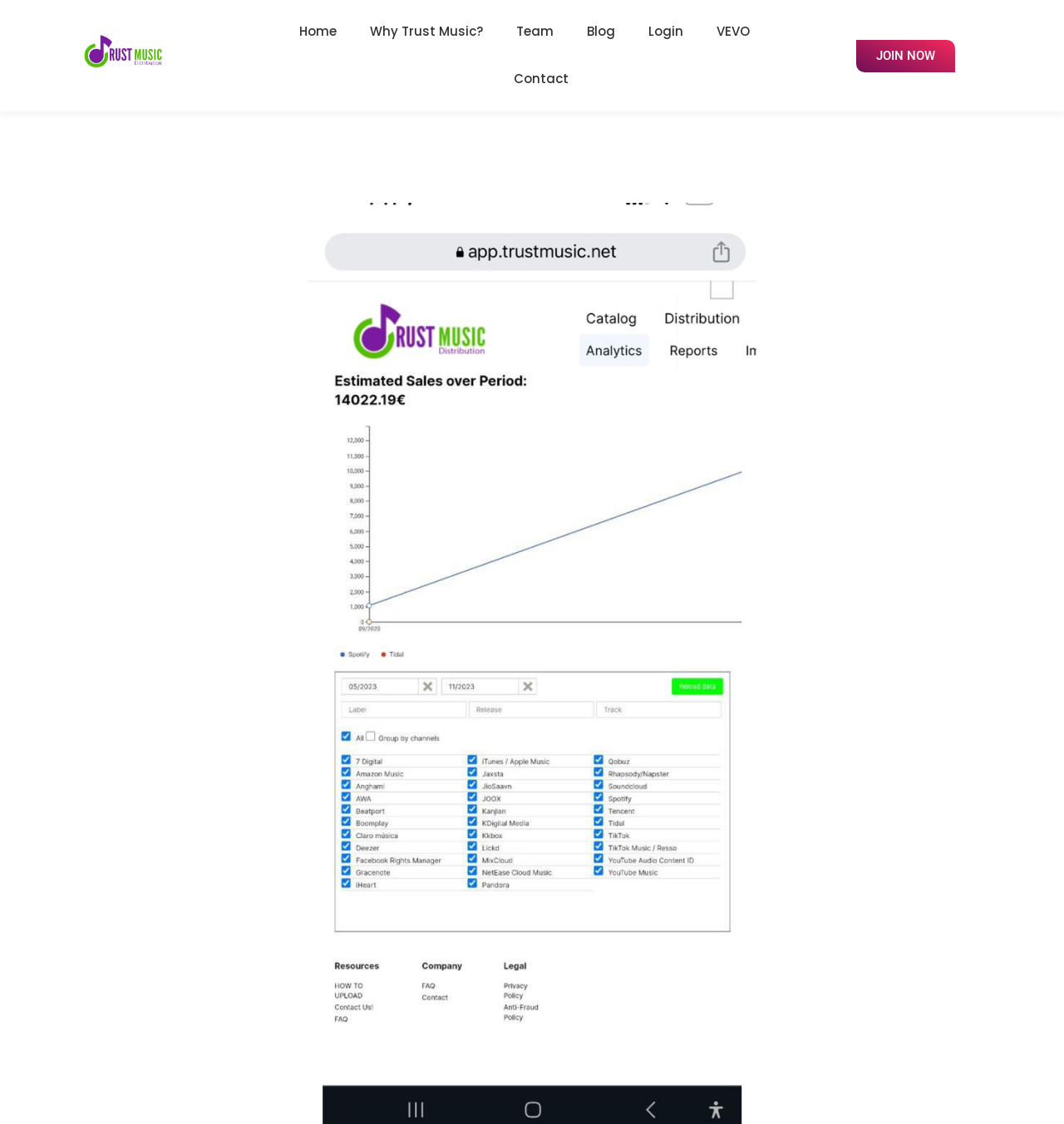Find the bounding box coordinates of the area that needs to be clicked in order to achieve the following instruction: "navigate to Home". The coordinates should be specified as four float numbers between 0 and 1, i.e., [left, top, right, bottom].

[0.281, 0.007, 0.316, 0.05]